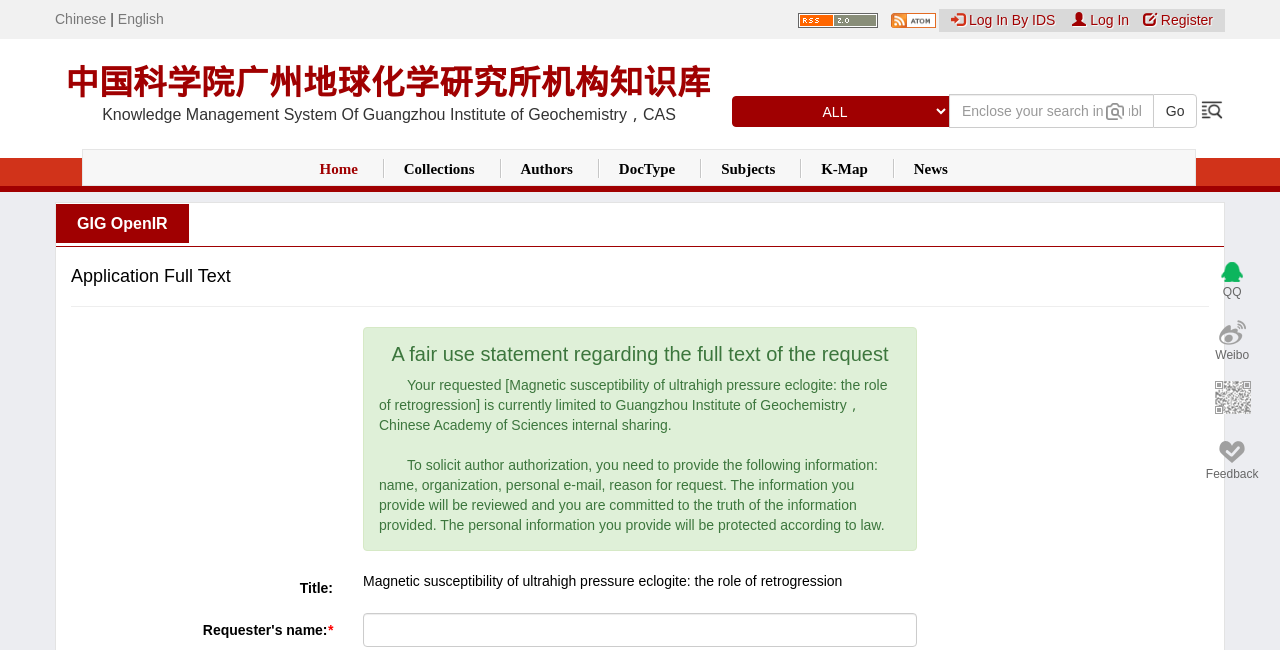Given the webpage screenshot and the description, determine the bounding box coordinates (top-left x, top-left y, bottom-right x, bottom-right y) that define the location of the UI element matching this description: Privacy Policy

None